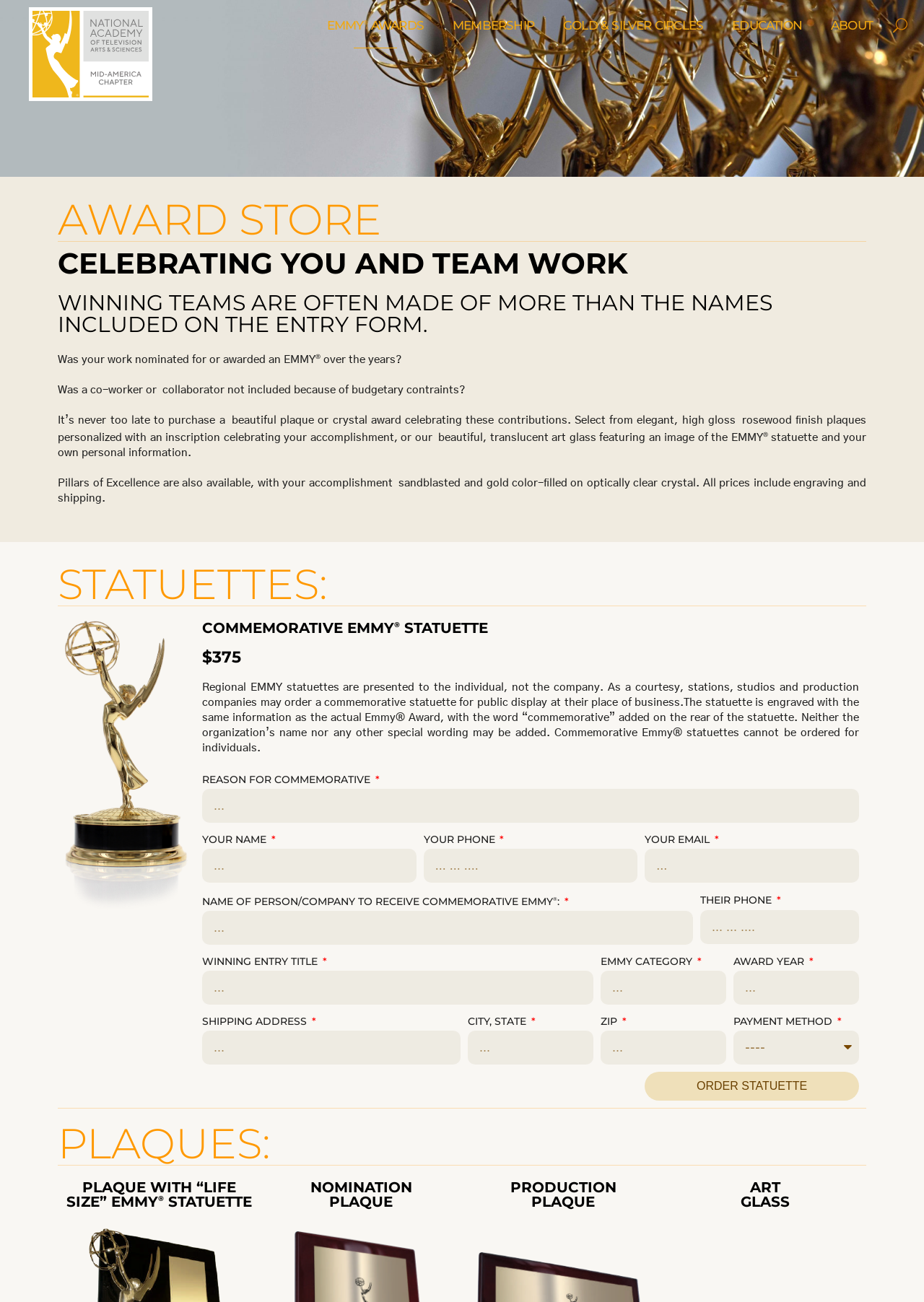Refer to the screenshot and answer the following question in detail:
What type of award is being sold on this webpage?

The webpage mentions 'EMMY AWARDS' and 'EMMY statuettes' multiple times, indicating that the awards being sold are related to the Emmy Awards.